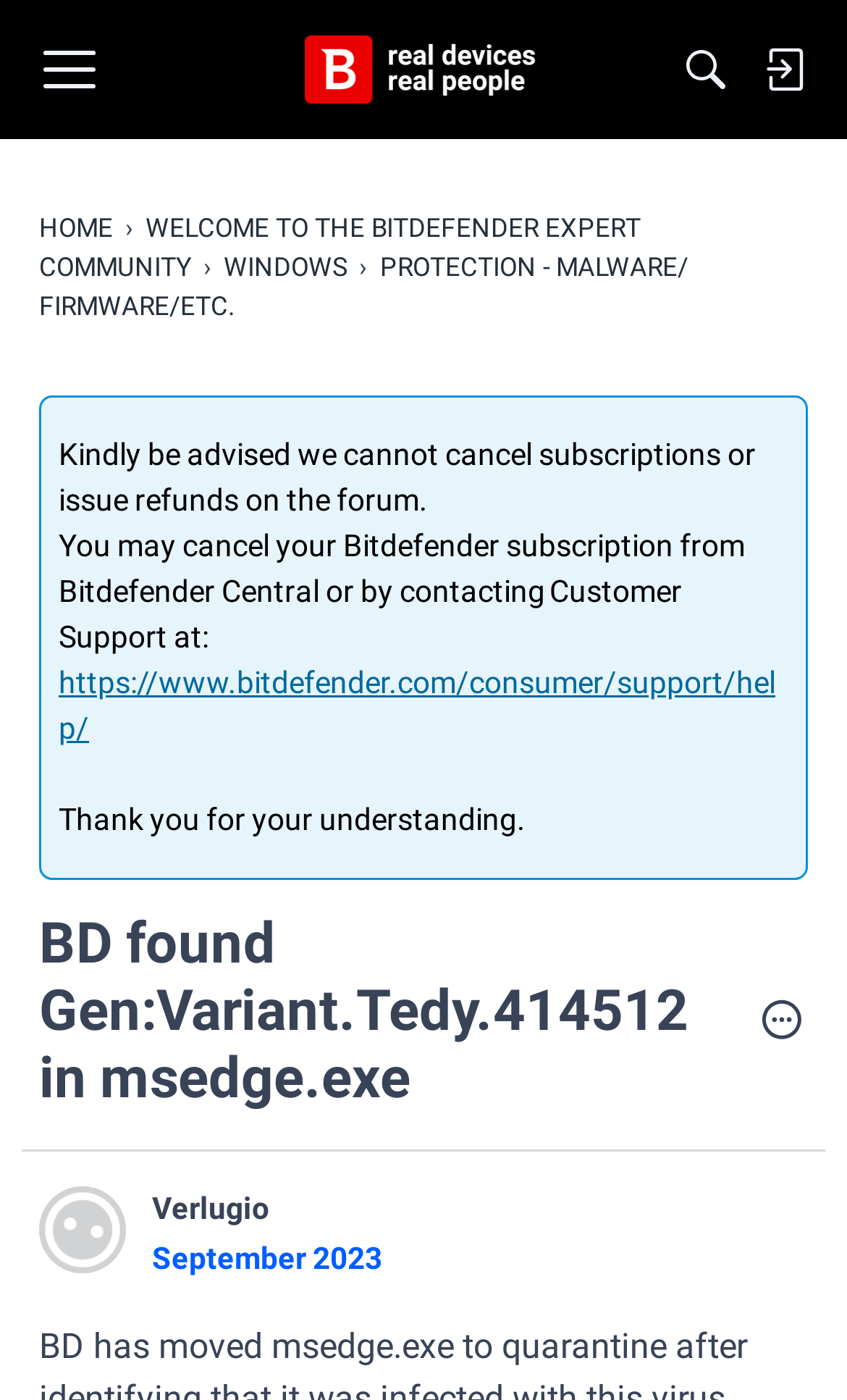Please indicate the bounding box coordinates for the clickable area to complete the following task: "Go to 'Home'". The coordinates should be specified as four float numbers between 0 and 1, i.e., [left, top, right, bottom].

[0.359, 0.0, 0.641, 0.099]